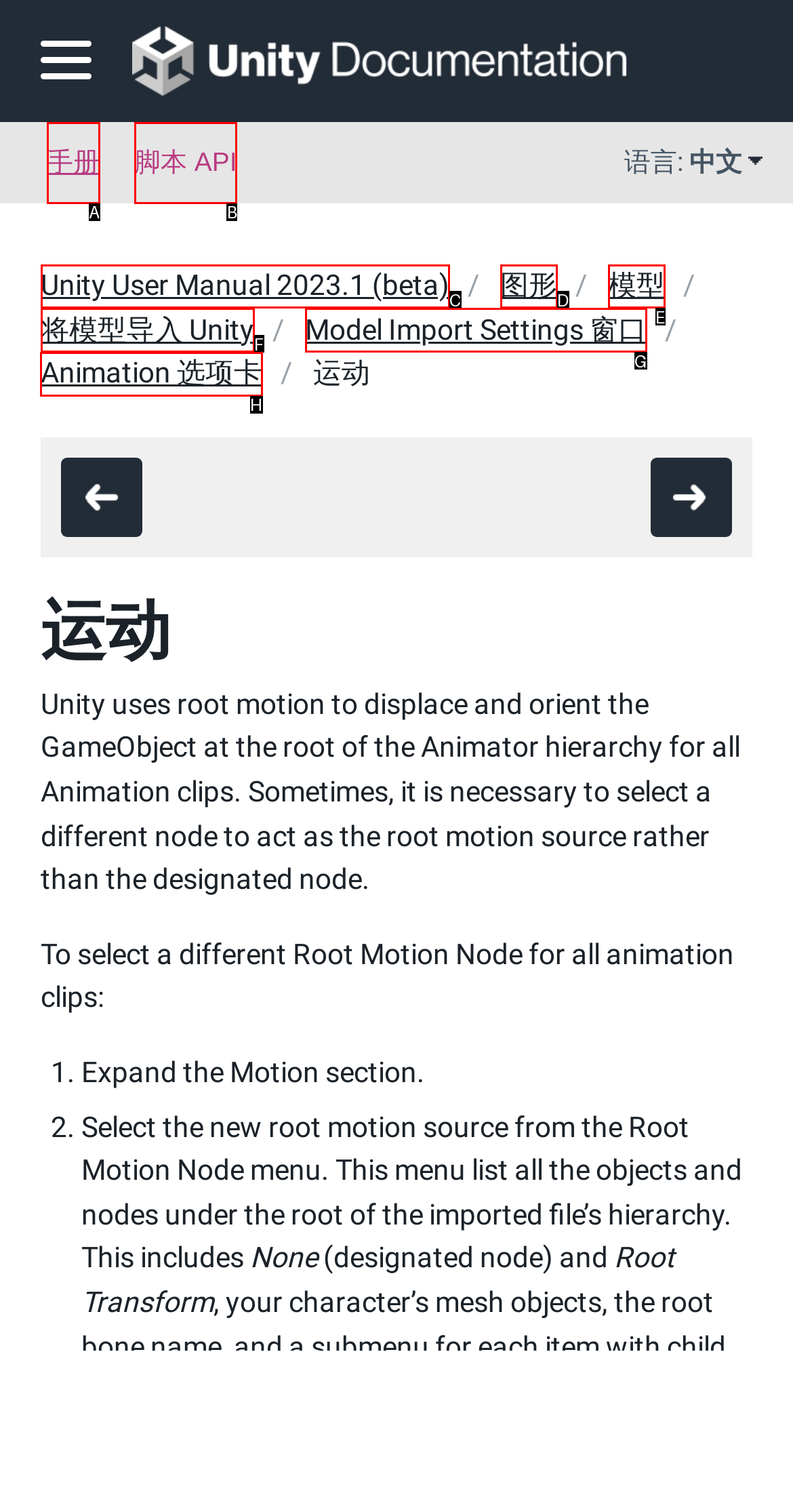Pick the right letter to click to achieve the task: Click the 'Animation 选项卡' link
Answer with the letter of the correct option directly.

H